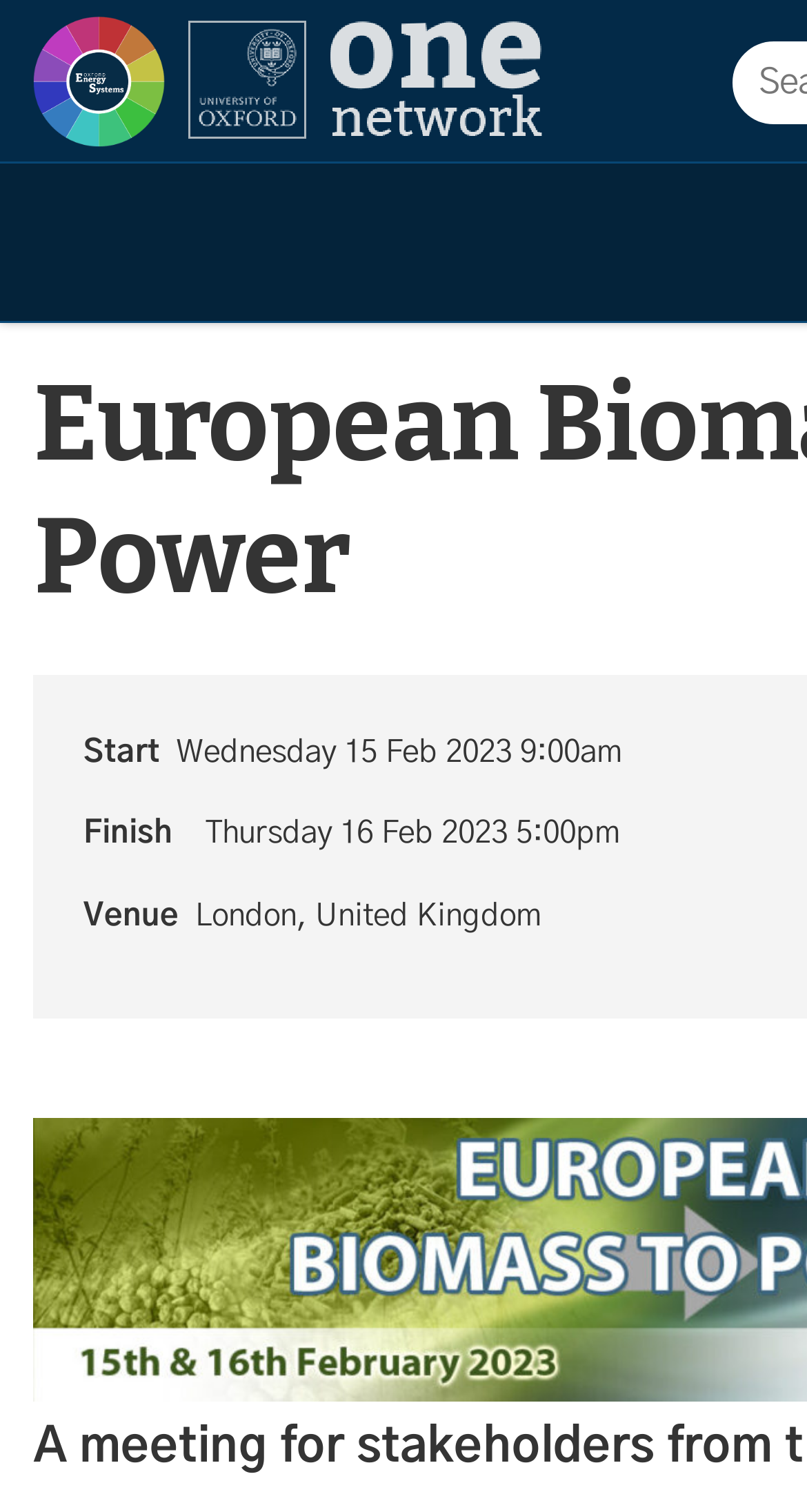Identify and provide the bounding box coordinates of the UI element described: "alt="Oxford Energy Homepage"". The coordinates should be formatted as [left, top, right, bottom], with each number being a float between 0 and 1.

[0.042, 0.011, 0.206, 0.11]